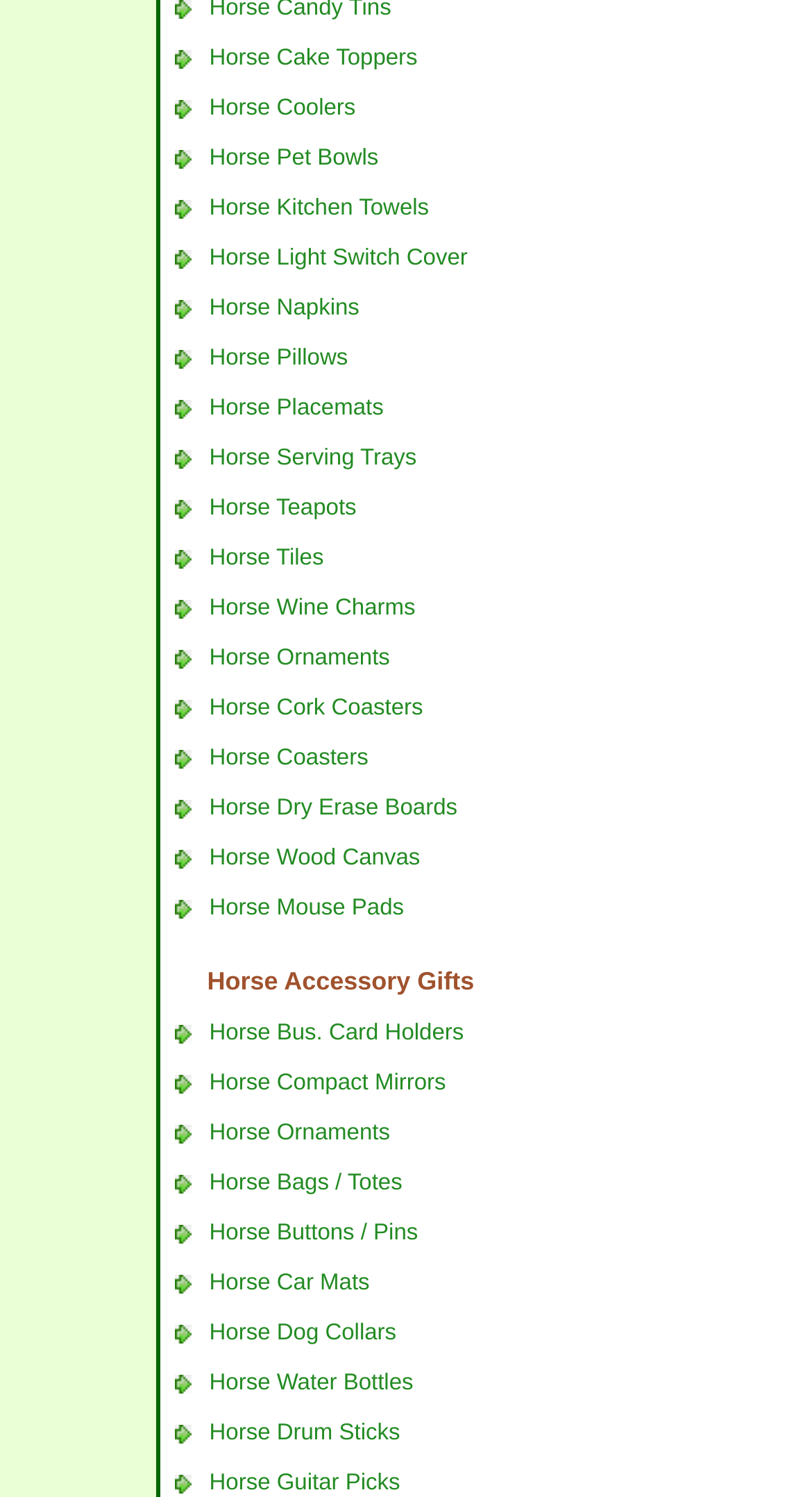Determine the bounding box coordinates (top-left x, top-left y, bottom-right x, bottom-right y) of the UI element described in the following text: Skip to Main Content

None